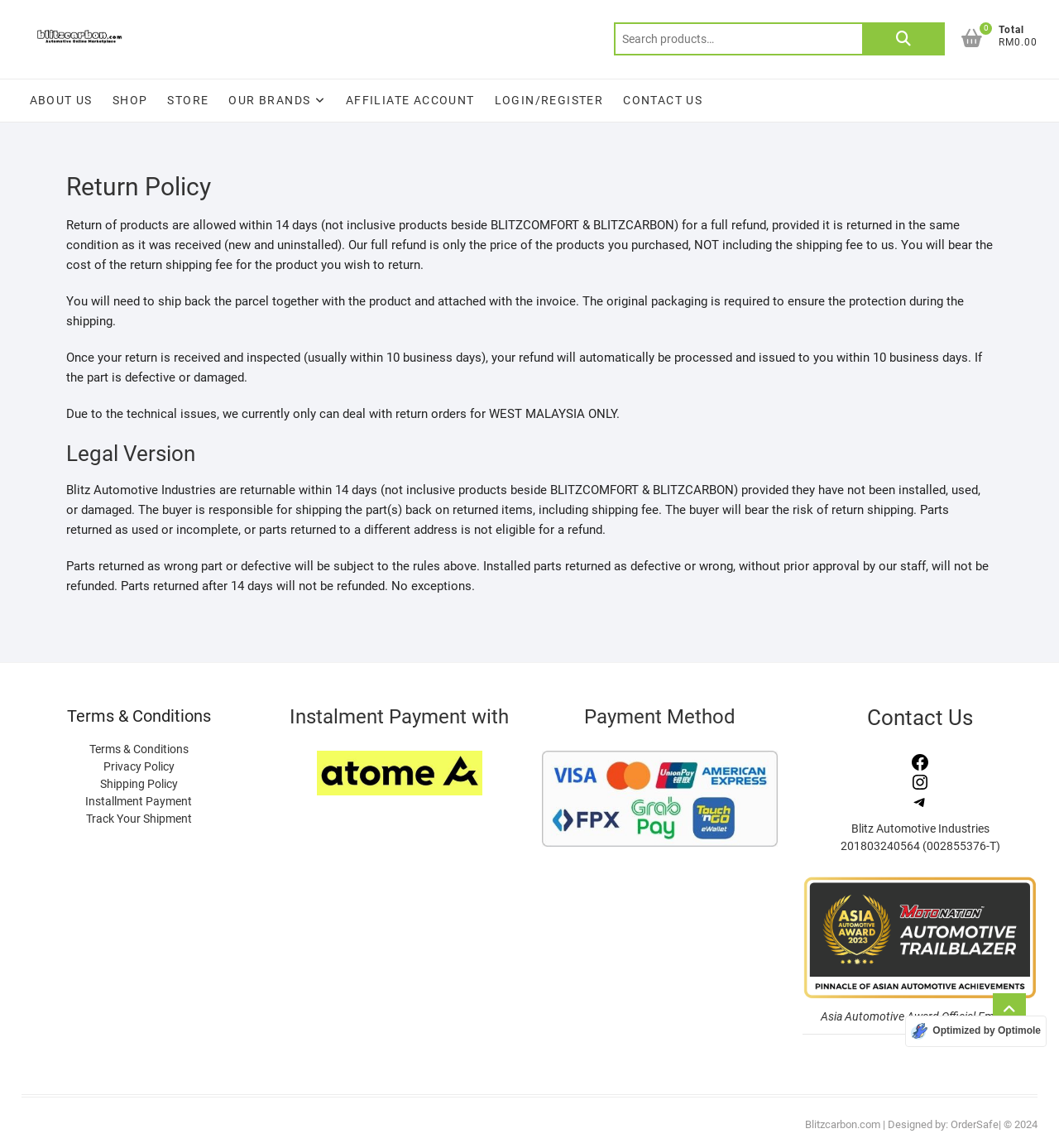Identify the bounding box coordinates of the specific part of the webpage to click to complete this instruction: "Go to ABOUT US page".

[0.02, 0.069, 0.095, 0.105]